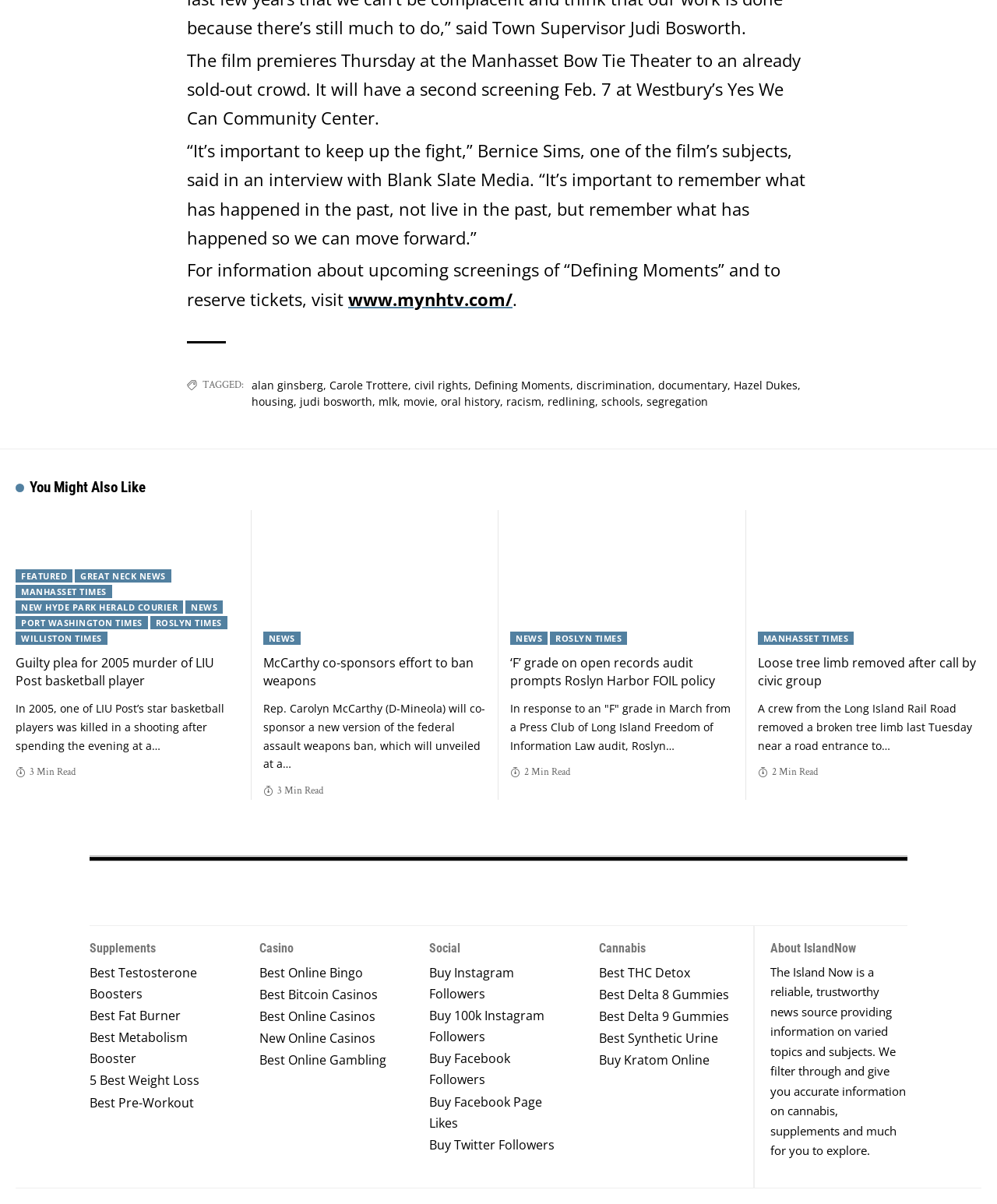Please indicate the bounding box coordinates of the element's region to be clicked to achieve the instruction: "Read more about the news 'Guilty plea for 2005 murder of LIU Post basketball player'". Provide the coordinates as four float numbers between 0 and 1, i.e., [left, top, right, bottom].

[0.016, 0.424, 0.24, 0.535]